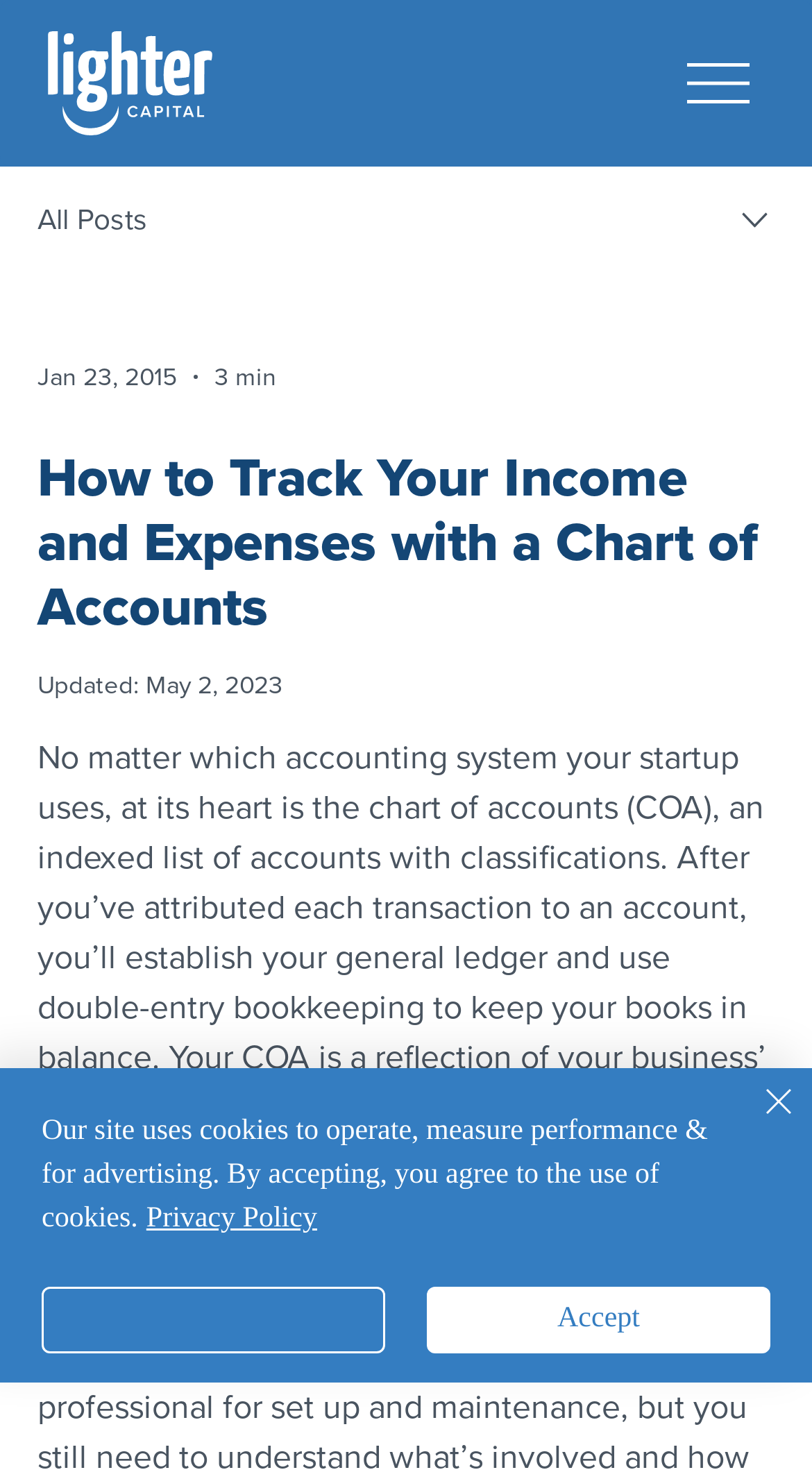Given the element description, predict the bounding box coordinates in the format (top-left x, top-left y, bottom-right x, bottom-right y). Make sure all values are between 0 and 1. Here is the element description: parent_node: Accept

[0.051, 0.87, 0.474, 0.915]